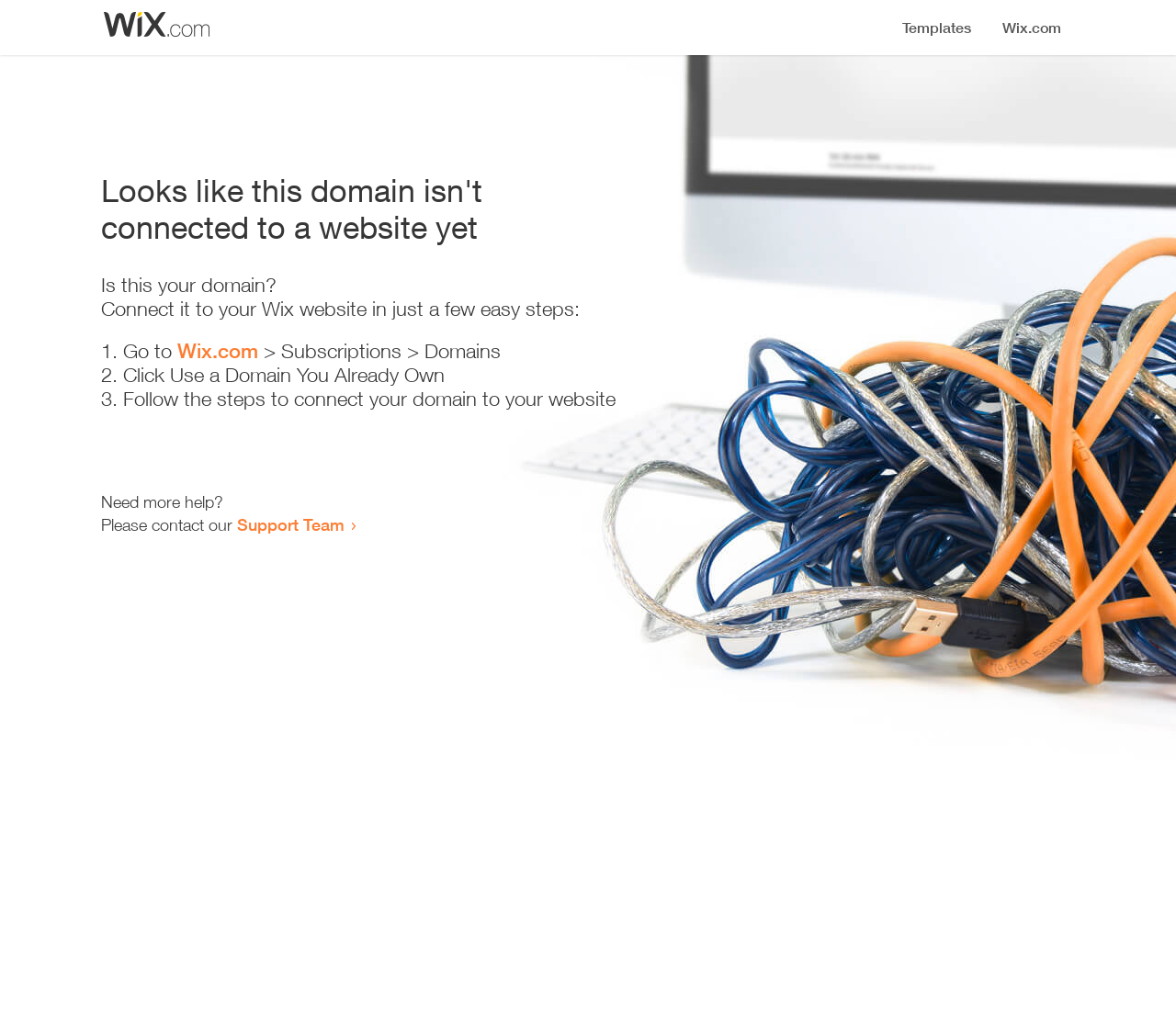What is the purpose of the webpage?
With the help of the image, please provide a detailed response to the question.

The webpage appears to be a guide for users to connect their domain to their Wix website, providing step-by-step instructions and support resources.